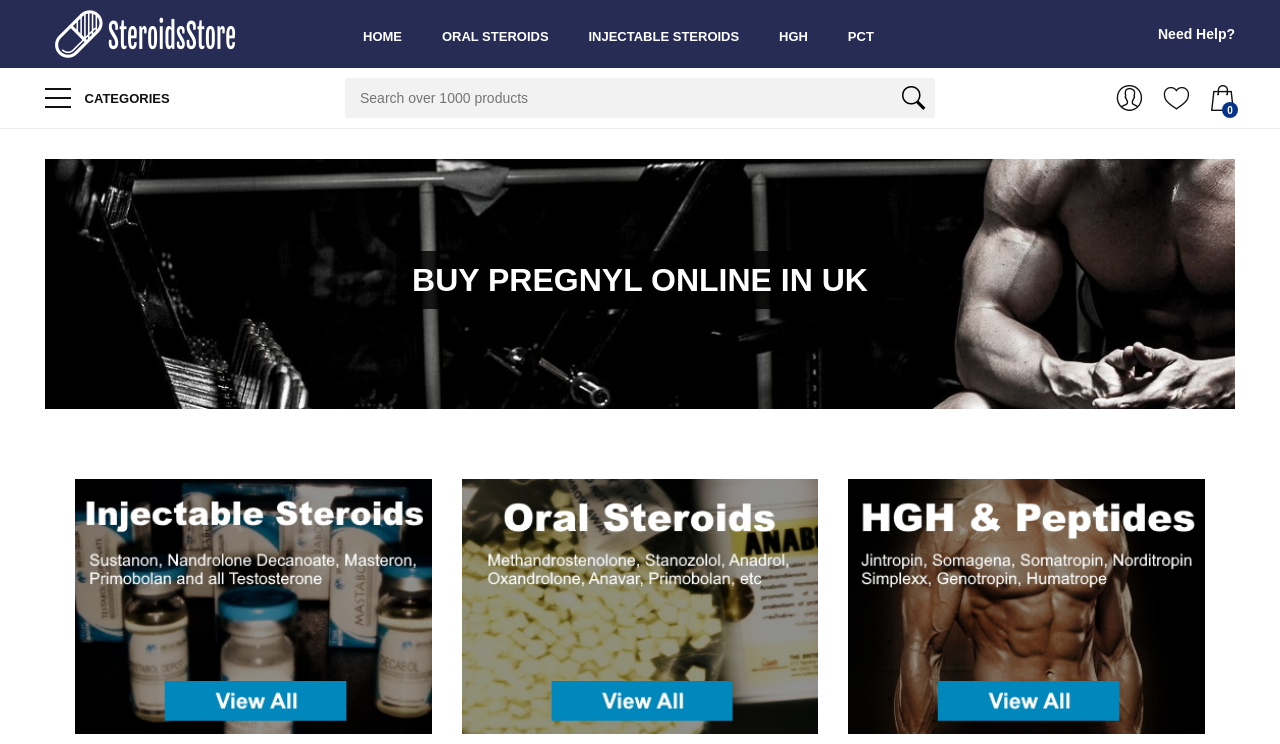Identify the bounding box coordinates for the element that needs to be clicked to fulfill this instruction: "Click the CATEGORIES link". Provide the coordinates in the format of four float numbers between 0 and 1: [left, top, right, bottom].

[0.035, 0.091, 0.133, 0.172]